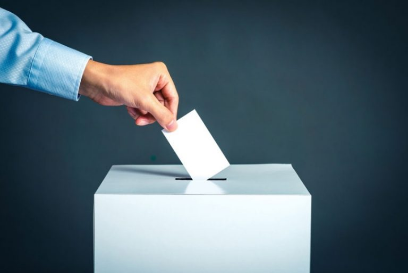What is the ballot box placed against?
Using the image as a reference, deliver a detailed and thorough answer to the question.

The caption describes the ballot box as standing out against a dark, muted background, which emphasizes the significance of the moment and the act of voting.